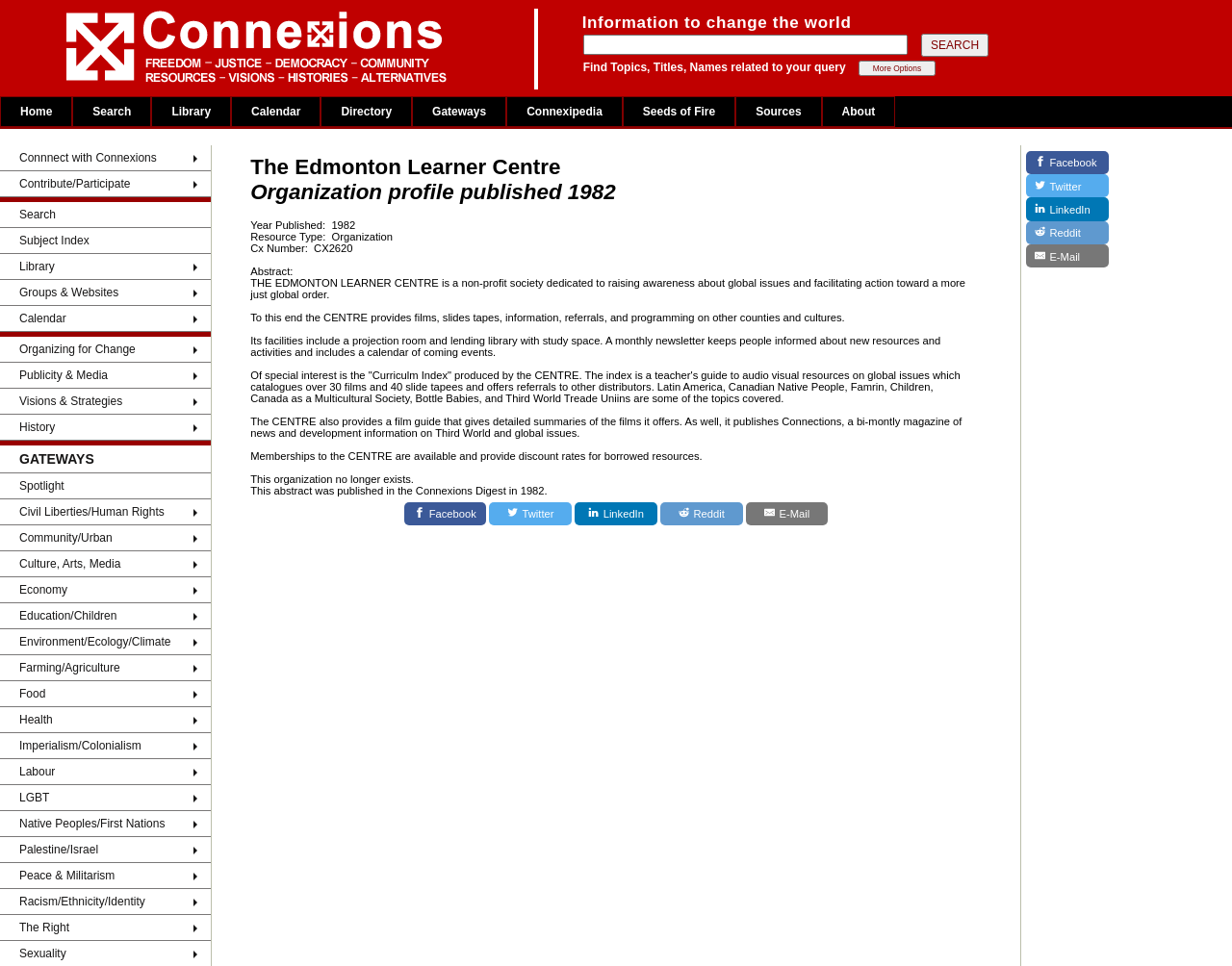Specify the bounding box coordinates of the element's area that should be clicked to execute the given instruction: "View the Calendar". The coordinates should be four float numbers between 0 and 1, i.e., [left, top, right, bottom].

[0.188, 0.1, 0.26, 0.131]